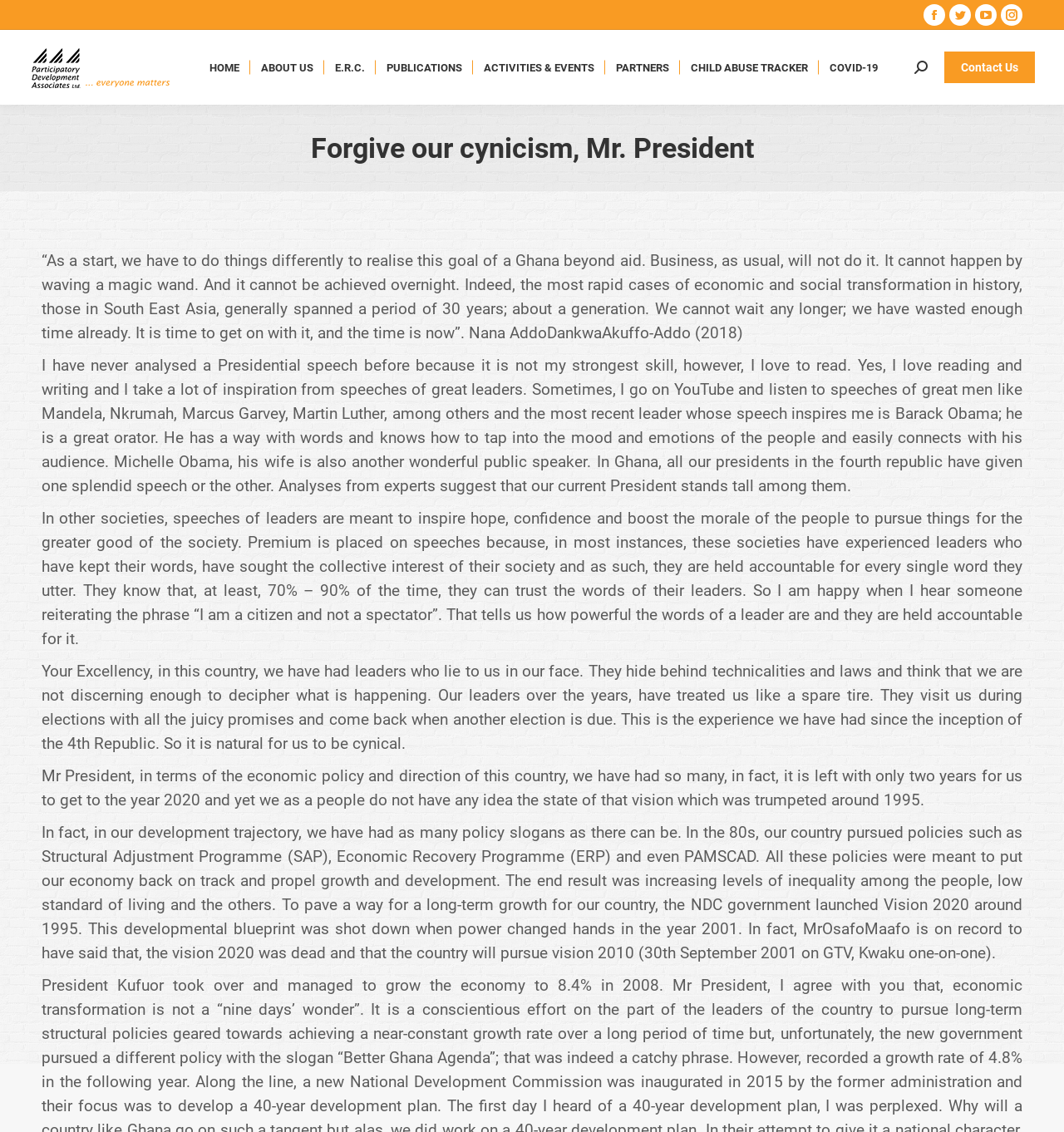Please determine the bounding box coordinates for the UI element described as: "aria-label="Post image"".

[0.359, 0.713, 0.41, 0.75]